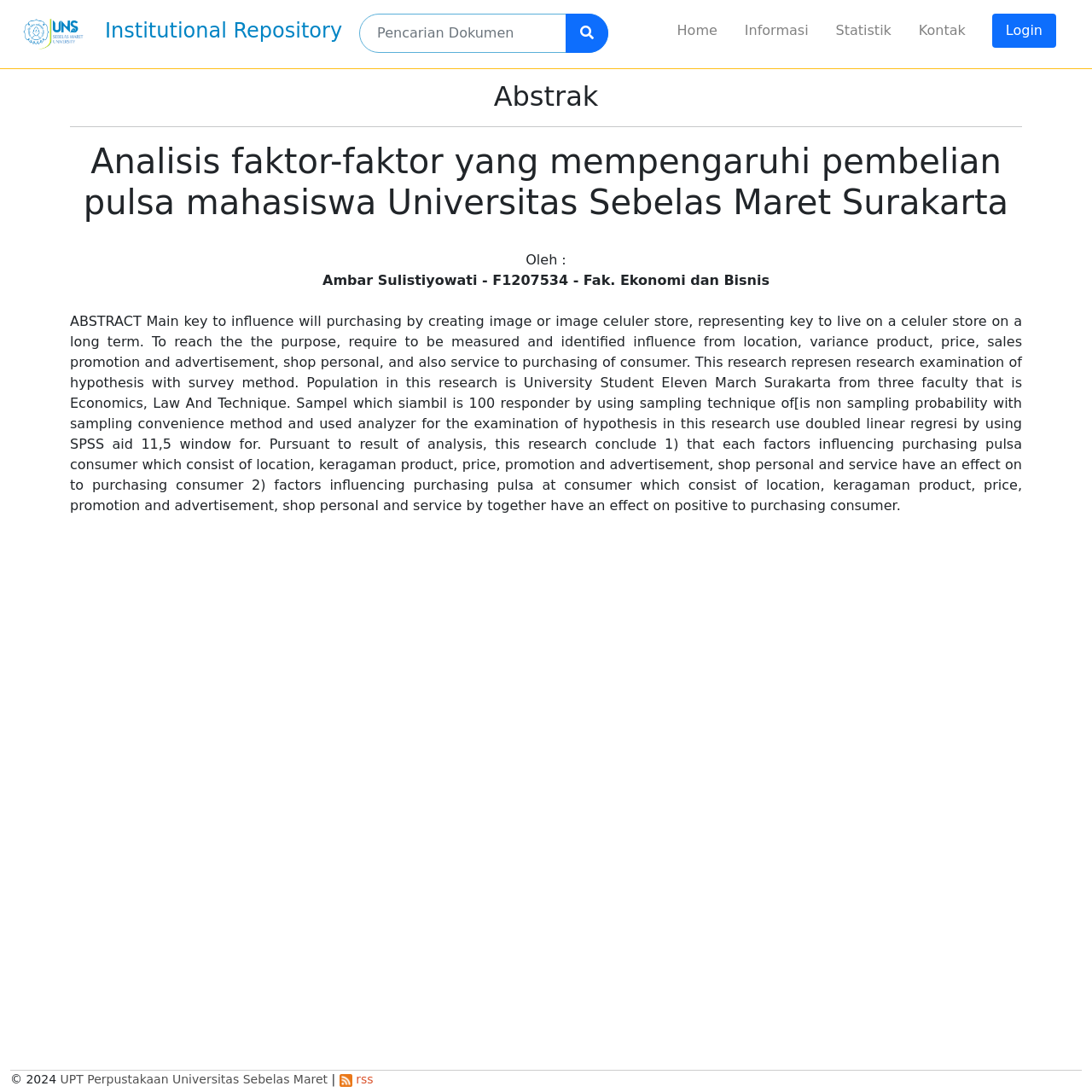Identify the bounding box coordinates of the section to be clicked to complete the task described by the following instruction: "Contact us". The coordinates should be four float numbers between 0 and 1, formatted as [left, top, right, bottom].

[0.829, 0.012, 0.897, 0.044]